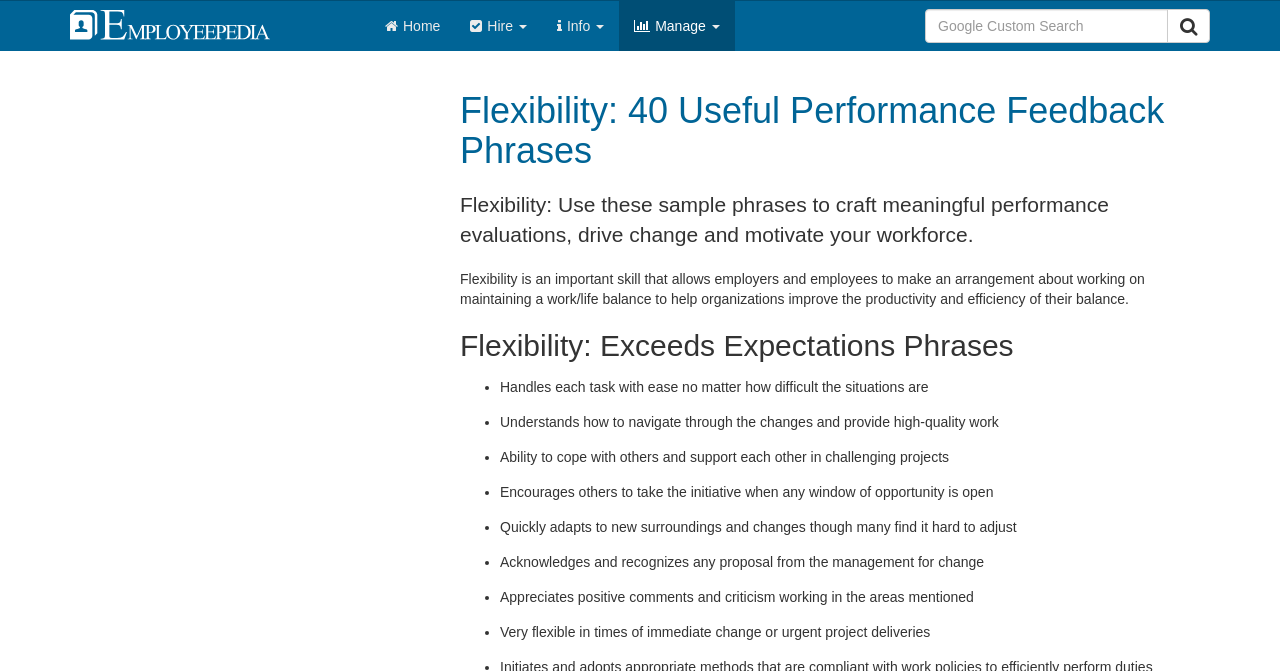Please answer the following question as detailed as possible based on the image: 
What is the search function for on the webpage?

The search function on the webpage is a Google Custom Search, which can be found in the top-right corner of the webpage, and allows users to search for specific content within the website.